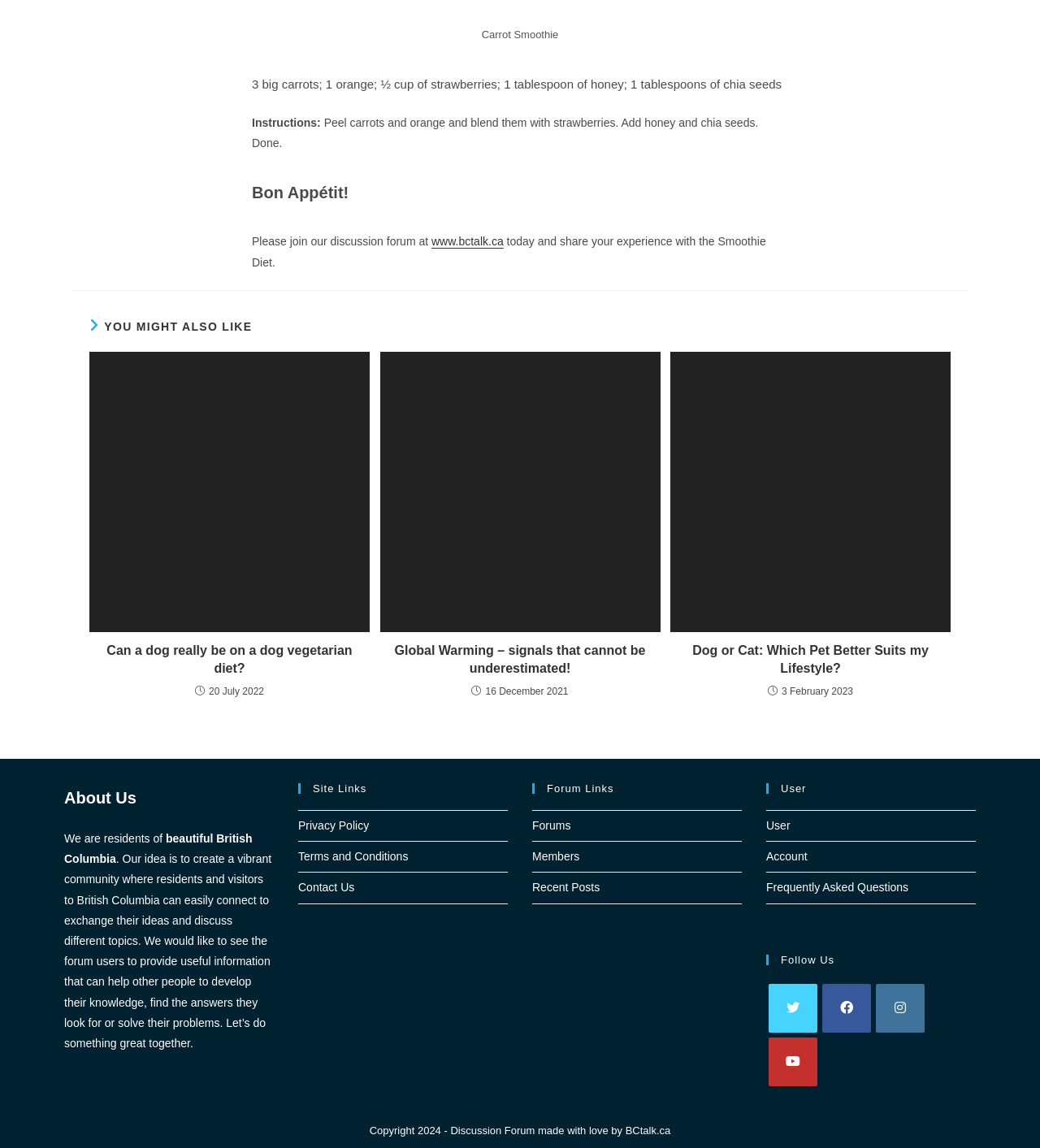Locate the bounding box coordinates of the region to be clicked to comply with the following instruction: "Check the article Global Warming – signals that cannot be underestimated!". The coordinates must be four float numbers between 0 and 1, in the form [left, top, right, bottom].

[0.365, 0.306, 0.635, 0.551]